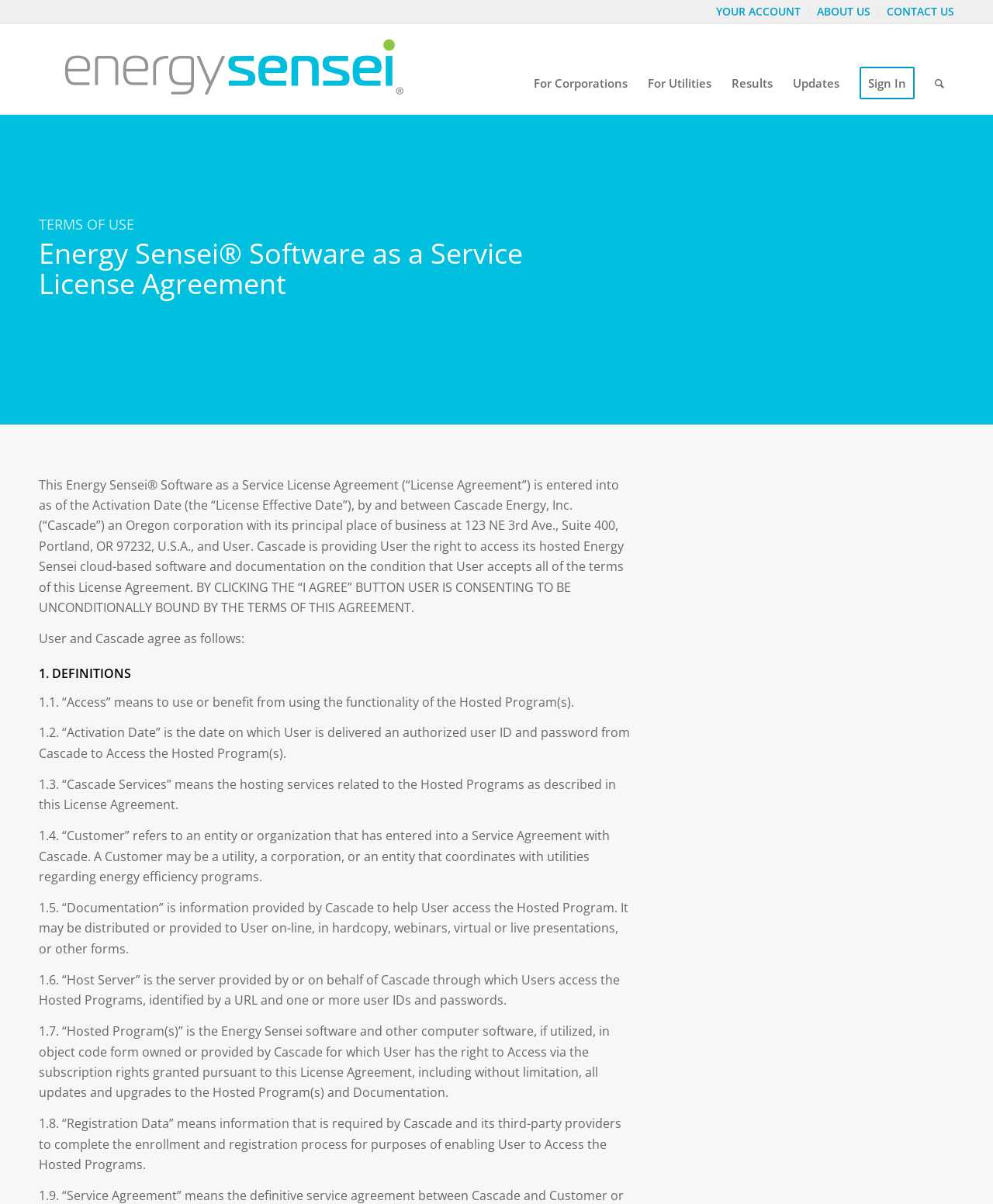Refer to the image and provide an in-depth answer to the question:
What is the purpose of the 'I AGREE' button?

The text 'BY CLICKING THE “I AGREE” BUTTON USER IS CONSENTING TO BE UNCONDITIONALLY BOUND BY THE TERMS OF THIS AGREEMENT' implies that the purpose of the 'I AGREE' button is to indicate the user's consent to the terms of the license agreement.